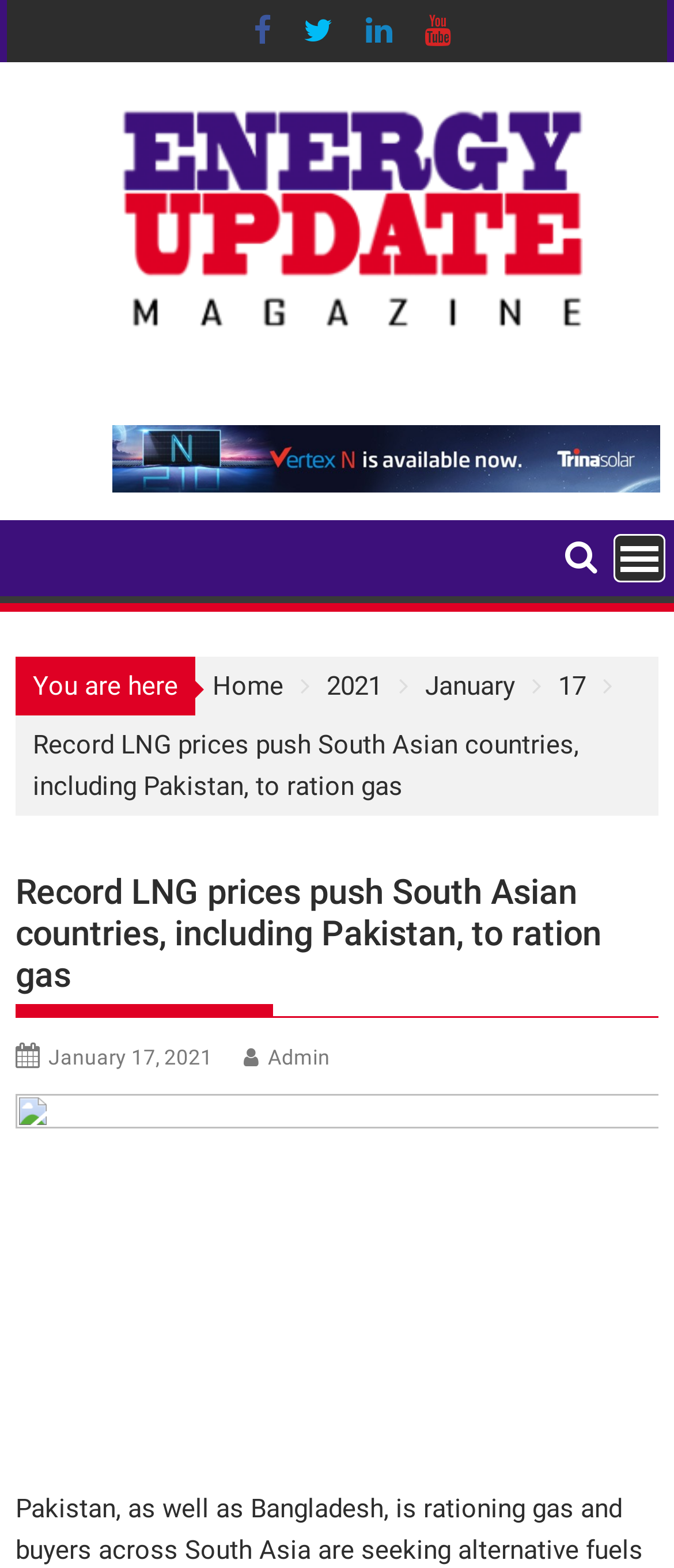Pinpoint the bounding box coordinates of the element you need to click to execute the following instruction: "Open the menu". The bounding box should be represented by four float numbers between 0 and 1, in the format [left, top, right, bottom].

[0.91, 0.341, 0.987, 0.372]